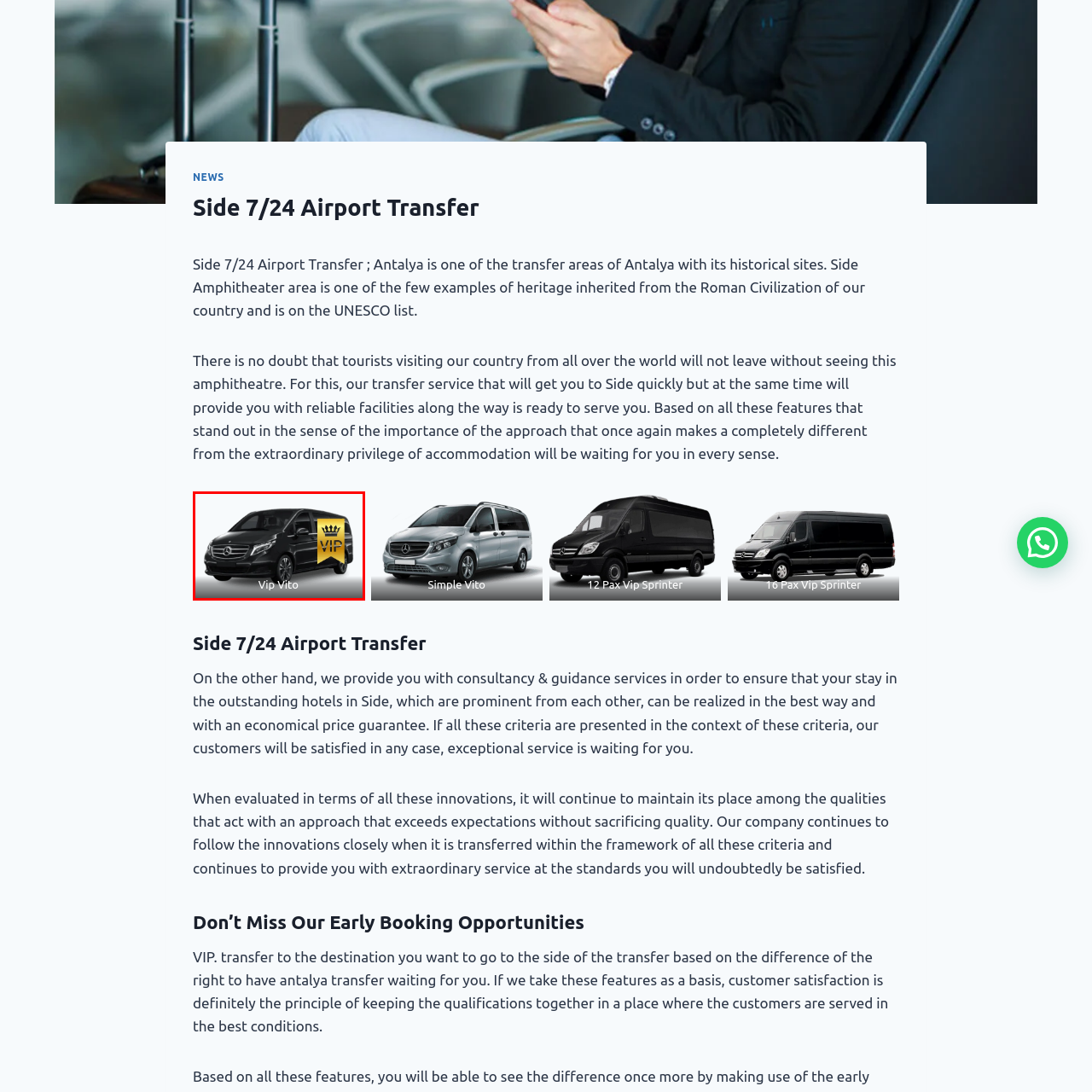Give an in-depth description of the picture inside the red marked area.

The image showcases a sleek black Mercedes Vito, highlighted as a premium transport option for airport transfers. This luxurious vehicle is adorned with a gold "VIP" badge, symbolizing its high-end design and exclusive features. Below the image, the caption "Vip Vito" emphasizes the vehicle's status, appealing to travelers seeking comfort and elegance during their journeys. This high-capacity van is ideal for groups or individuals looking for a reliable and stylish transportation solution in Antalya, especially to historic sites like the Side Amphitheater, which is noted for its rich heritage and UNESCO recognition.